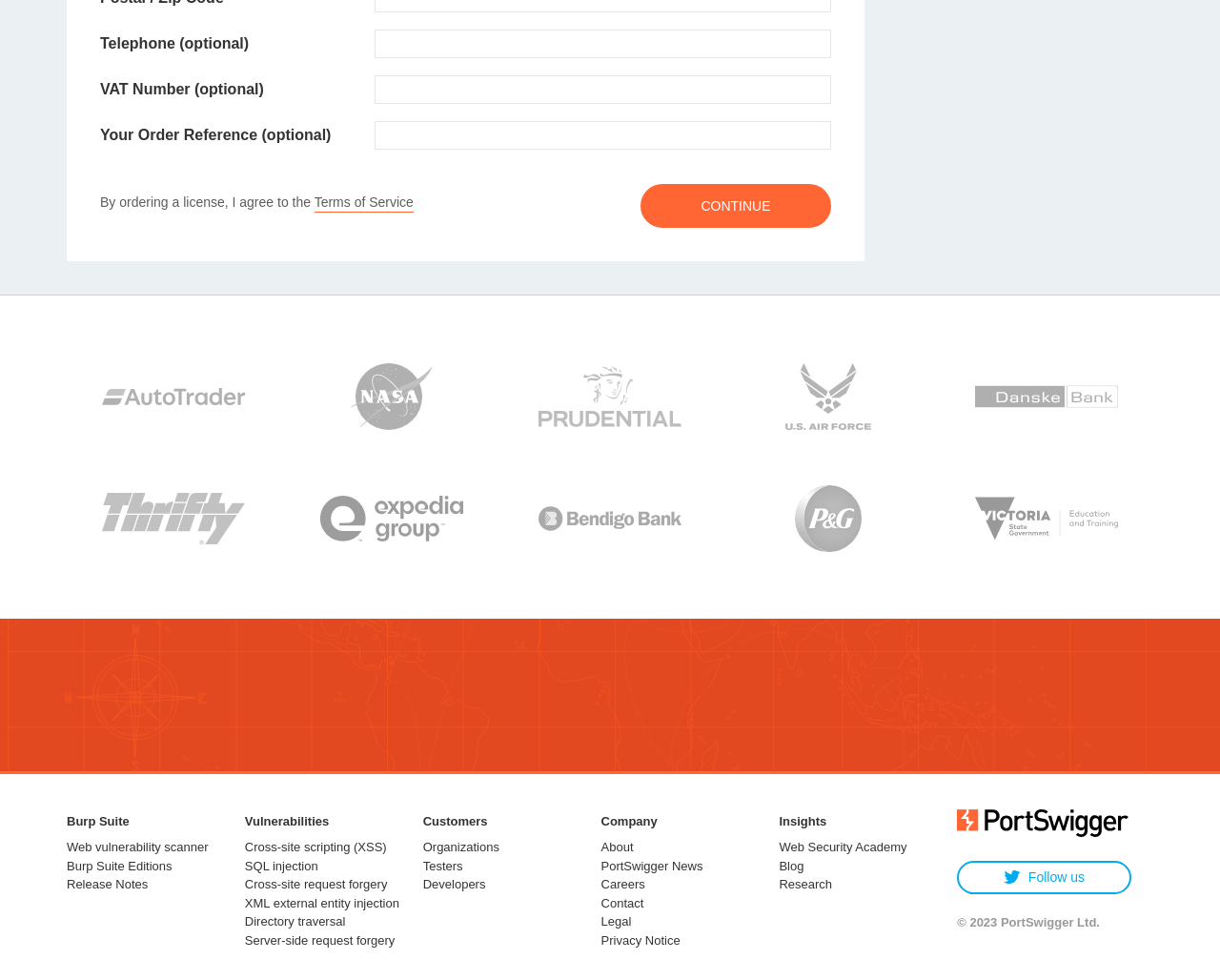Please respond in a single word or phrase: 
What is the purpose of the 'Terms of Service' link?

To view terms and conditions